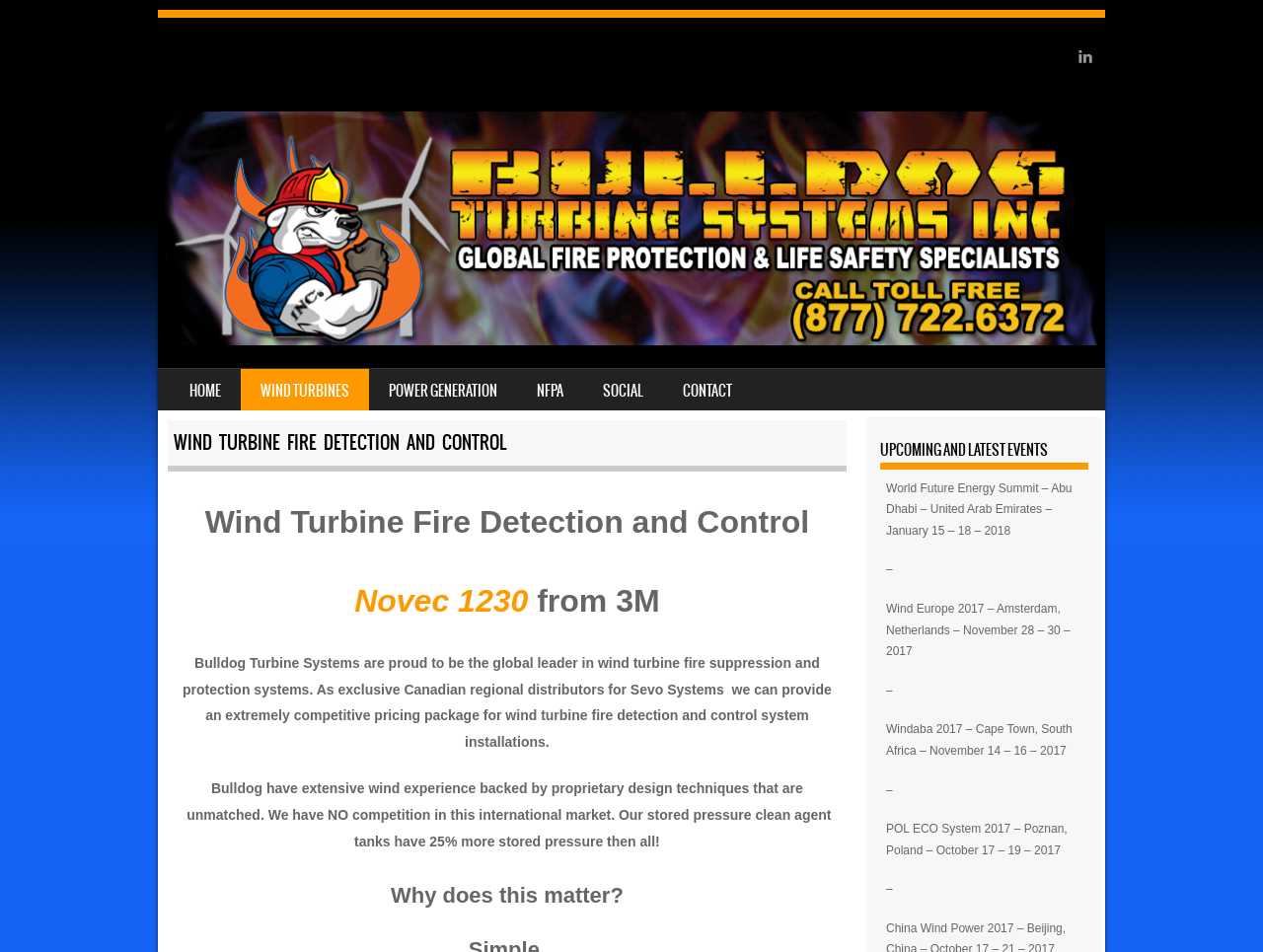Identify the bounding box coordinates of the clickable region necessary to fulfill the following instruction: "Click the WIND TURBINES link". The bounding box coordinates should be four float numbers between 0 and 1, i.e., [left, top, right, bottom].

[0.191, 0.388, 0.292, 0.431]